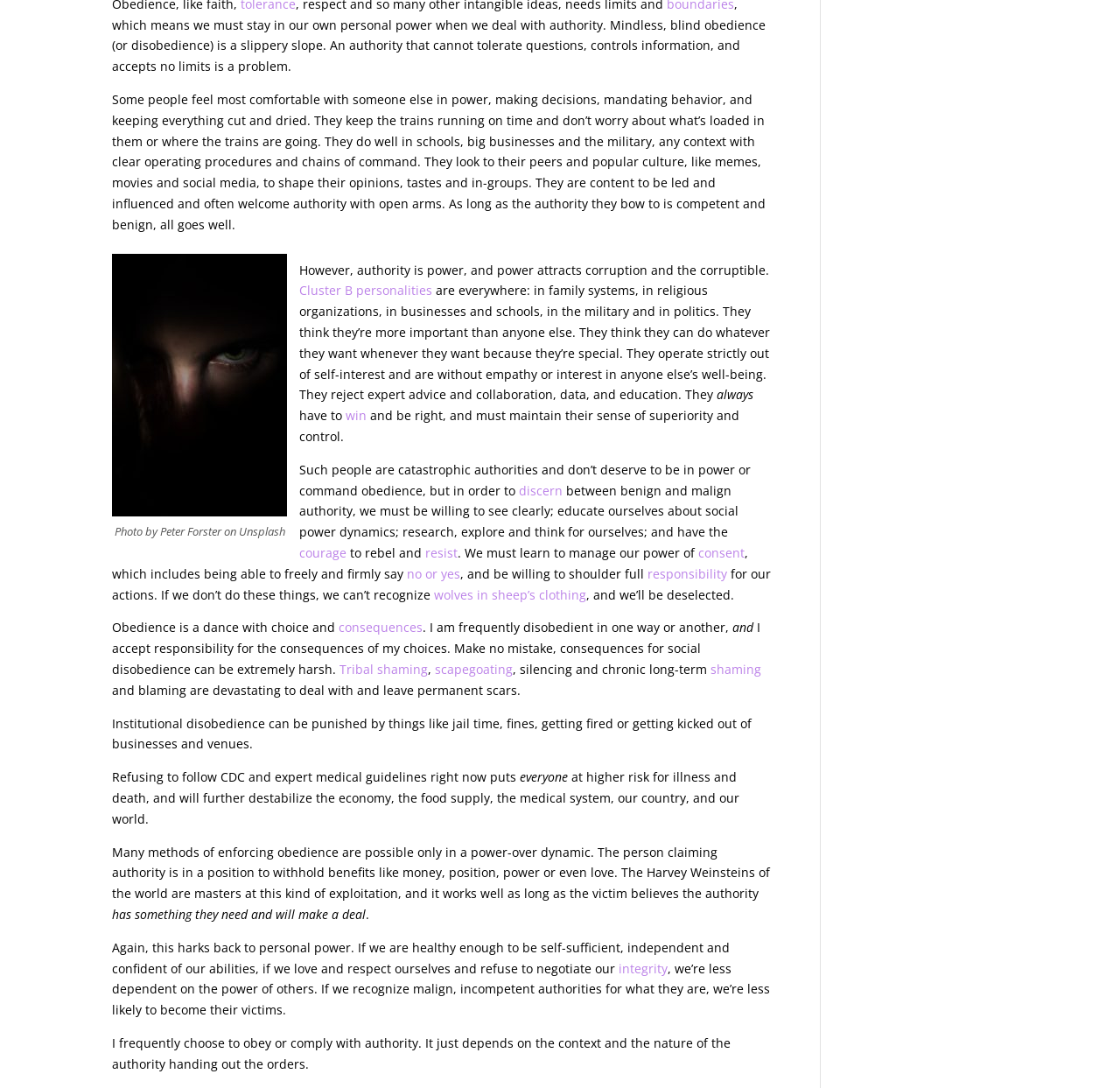Please determine the bounding box coordinates for the element that should be clicked to follow these instructions: "Explore the concept of integrity".

[0.552, 0.882, 0.596, 0.897]